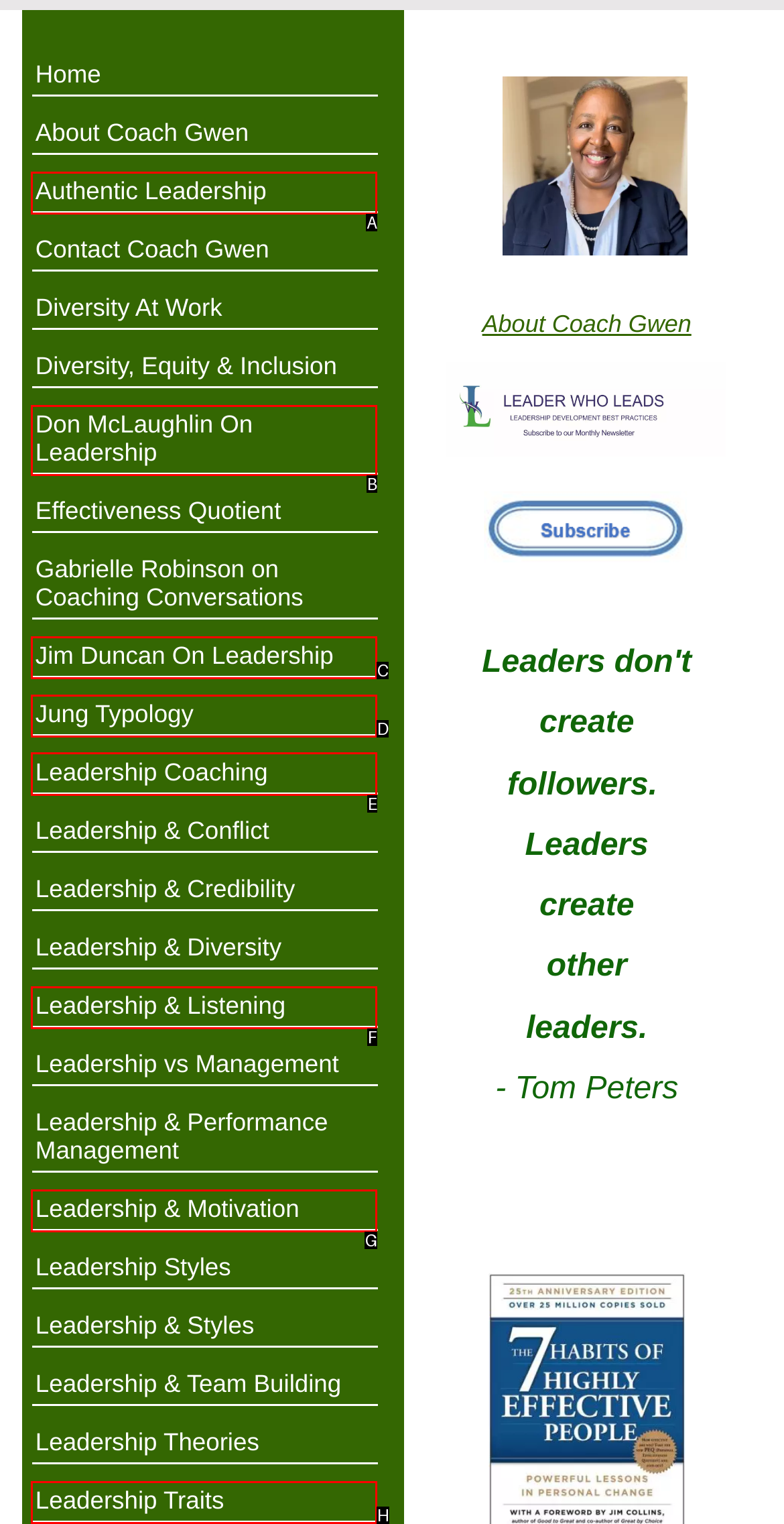Tell me which one HTML element I should click to complete this task: View 'Leadership Coaching' Answer with the option's letter from the given choices directly.

E